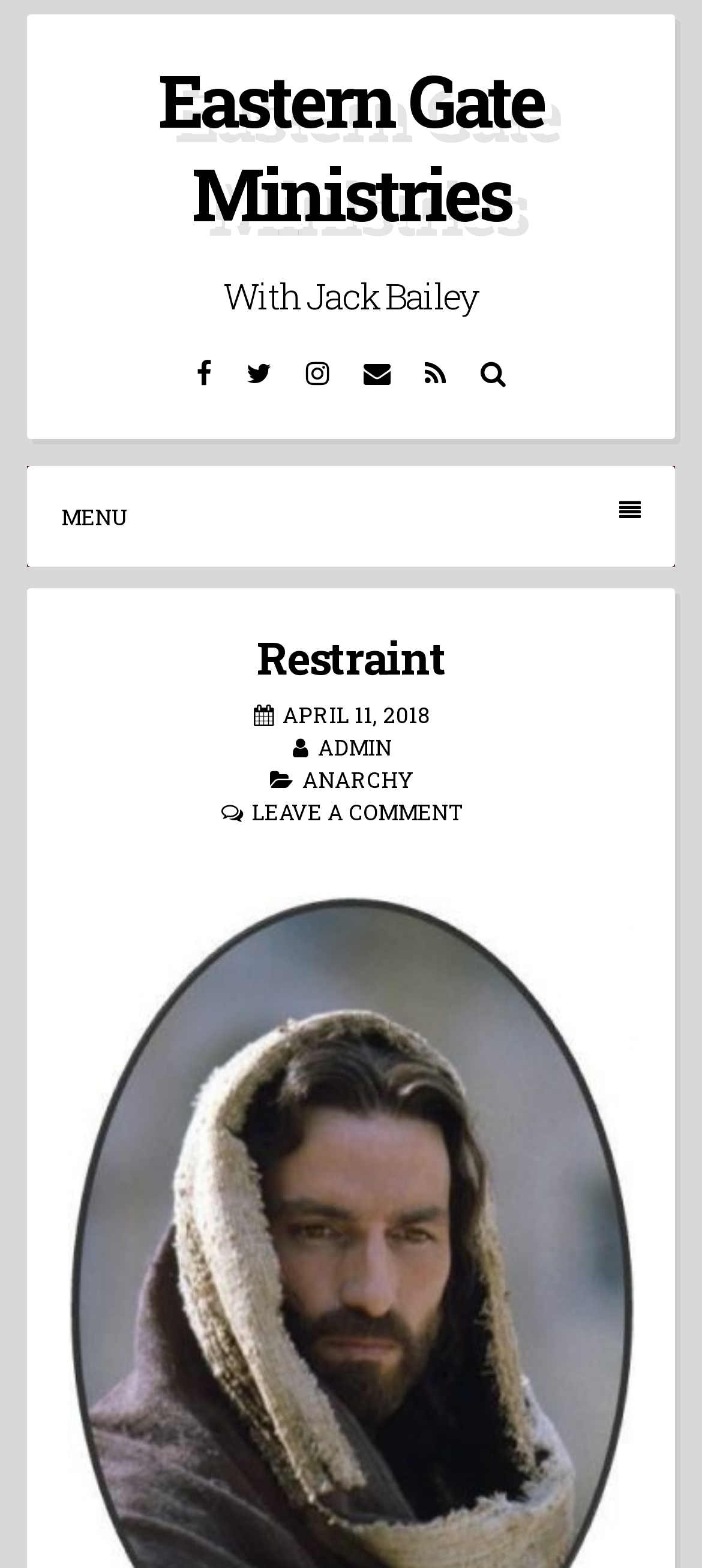Please identify the bounding box coordinates of the element's region that I should click in order to complete the following instruction: "go to Eastern Gate Ministries". The bounding box coordinates consist of four float numbers between 0 and 1, i.e., [left, top, right, bottom].

[0.226, 0.033, 0.774, 0.154]